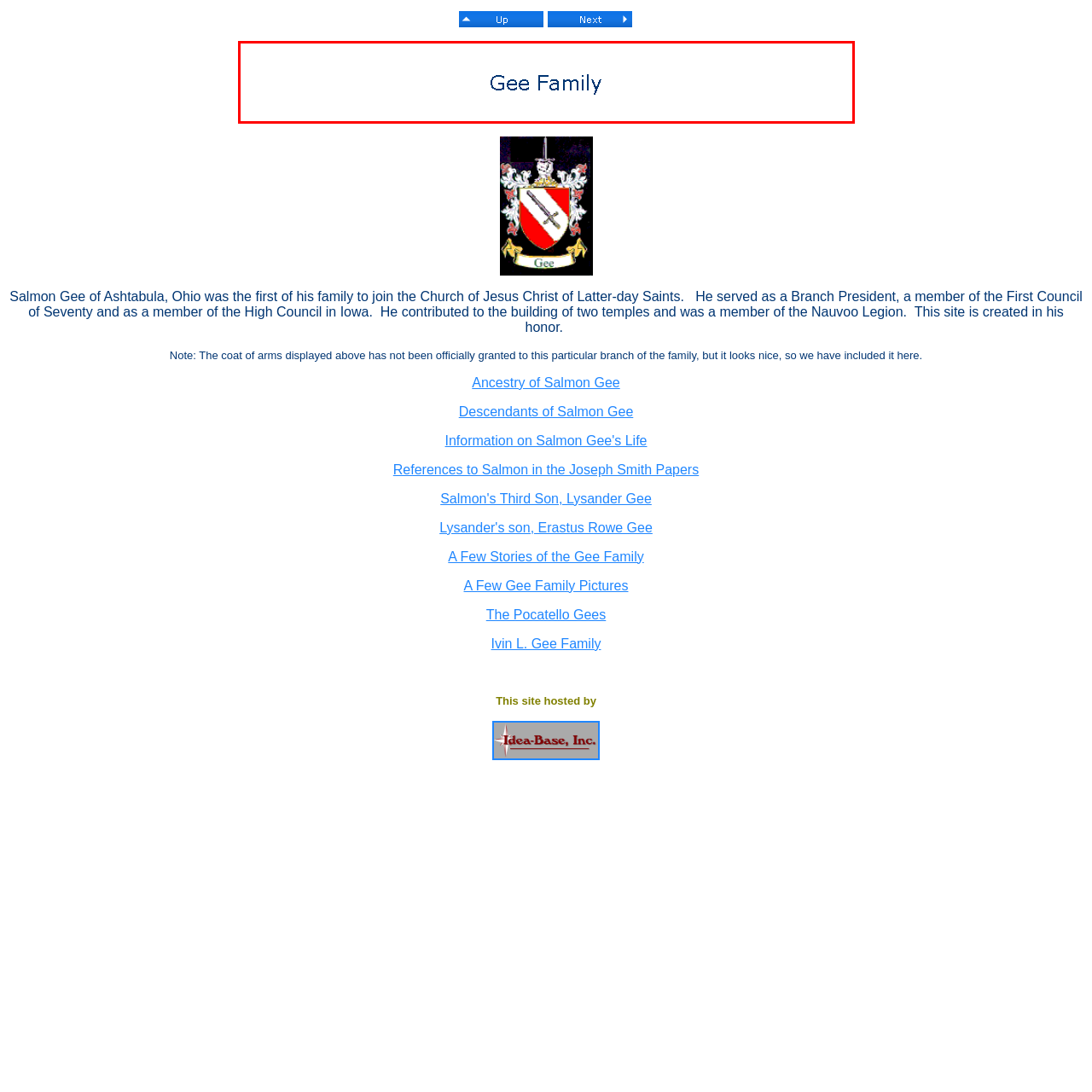Pay attention to the image highlighted by the red border, What is the font style of the title 'Gee Family'? Please give a one-word or short phrase answer.

Clean and elegant